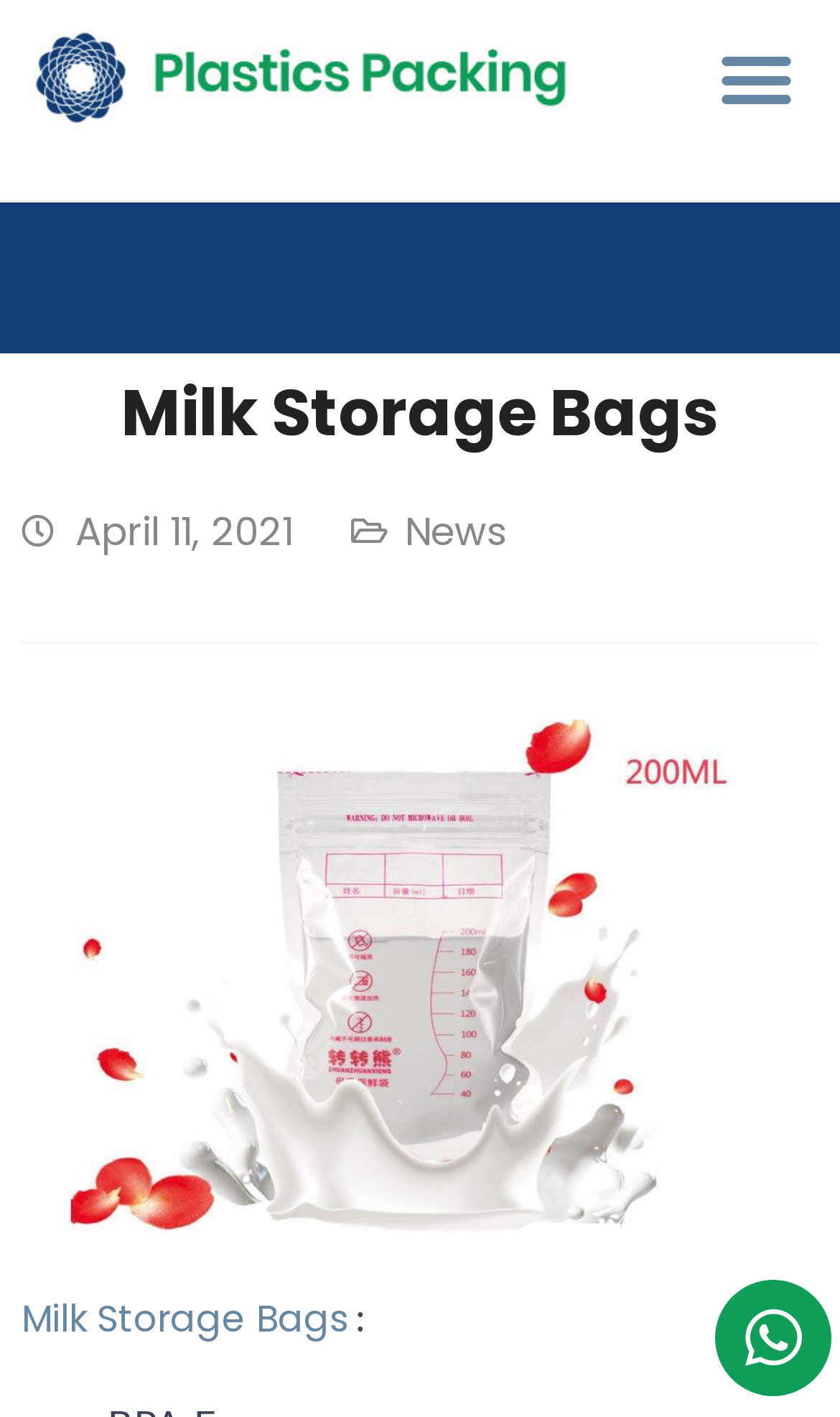Review the image closely and give a comprehensive answer to the question: How many links are there in the top section?

I counted the links in the top section of the webpage and found two links: one is an empty link and the other is a link with the text 'Menu Toggle'. These links are located at the top of the webpage, indicating that they are part of the top section.